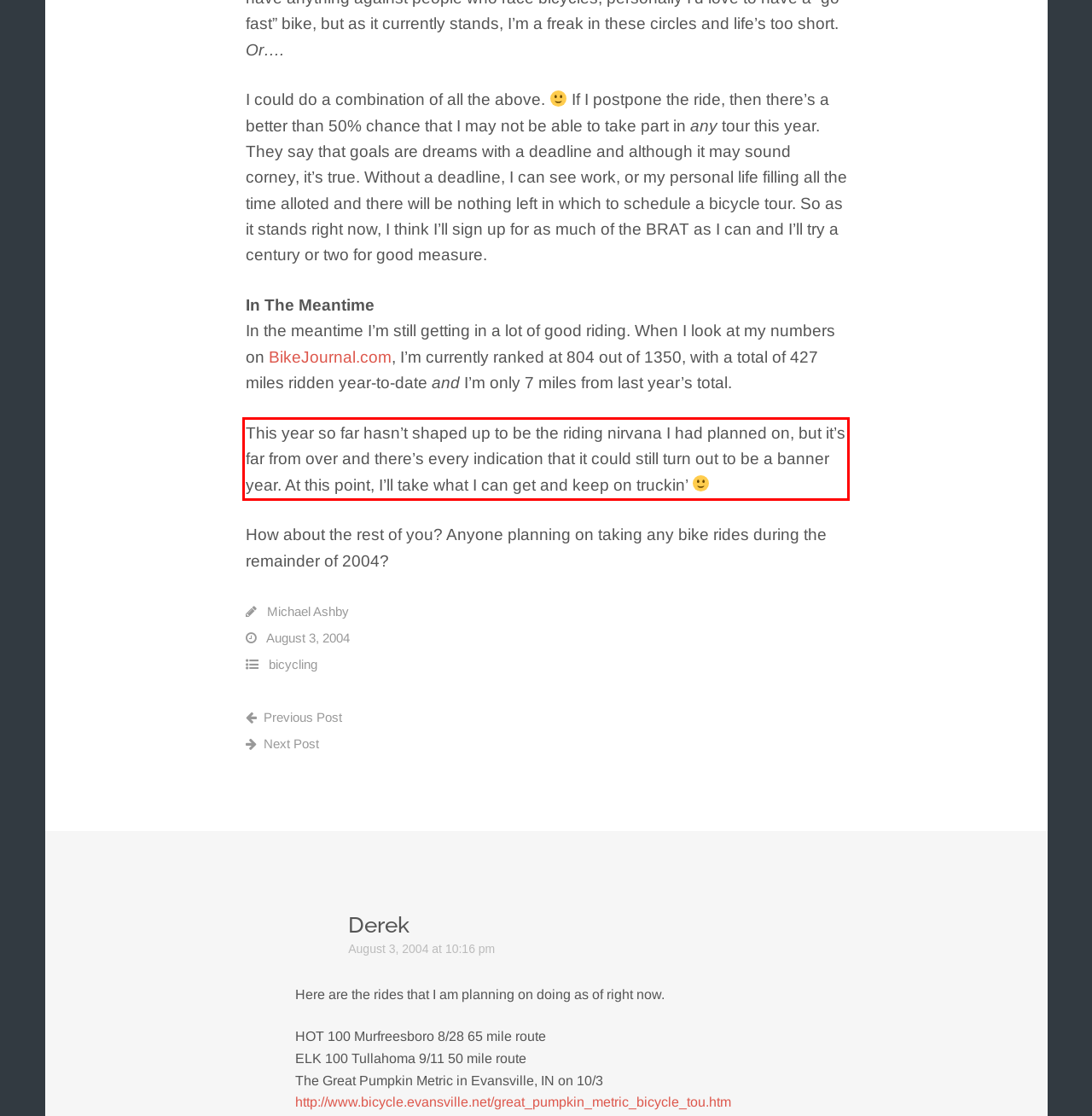You are presented with a webpage screenshot featuring a red bounding box. Perform OCR on the text inside the red bounding box and extract the content.

This year so far hasn’t shaped up to be the riding nirvana I had planned on, but it’s far from over and there’s every indication that it could still turn out to be a banner year. At this point, I’ll take what I can get and keep on truckin’